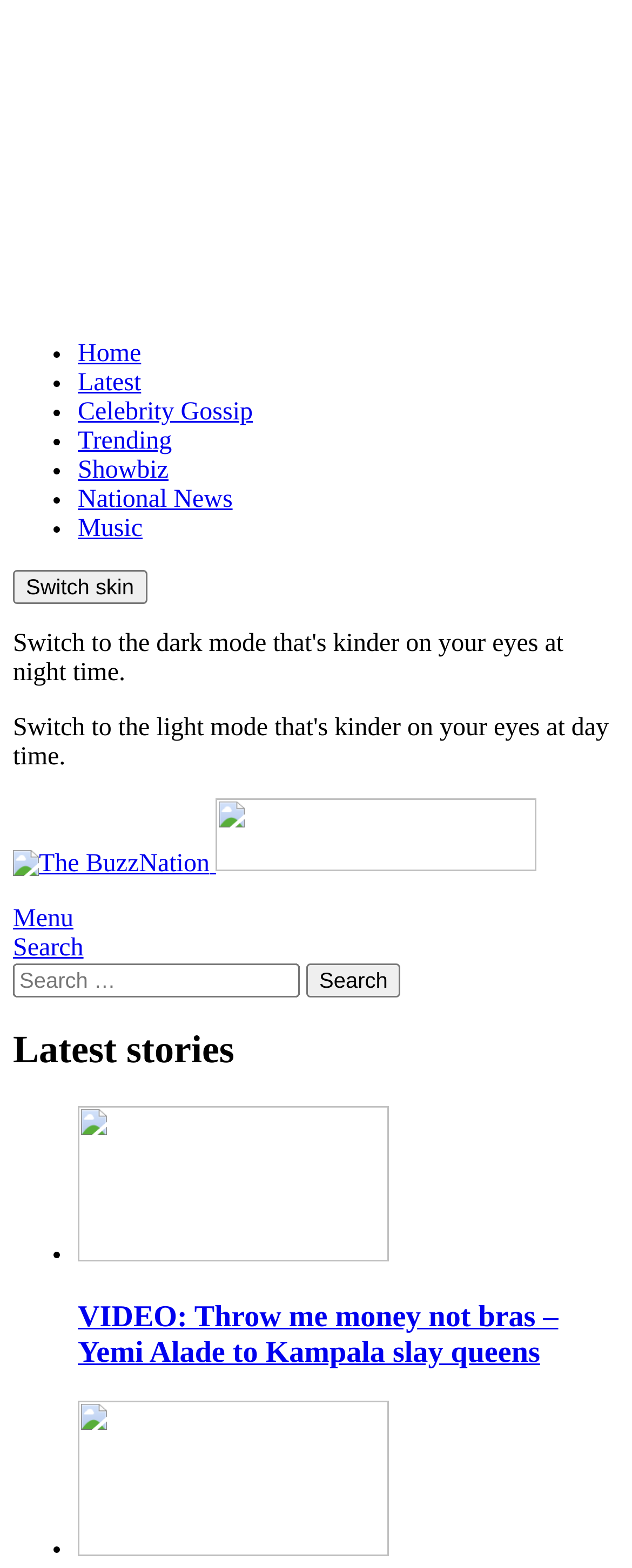Provide a one-word or short-phrase response to the question:
What is the topic of the latest stories section?

Entertainment